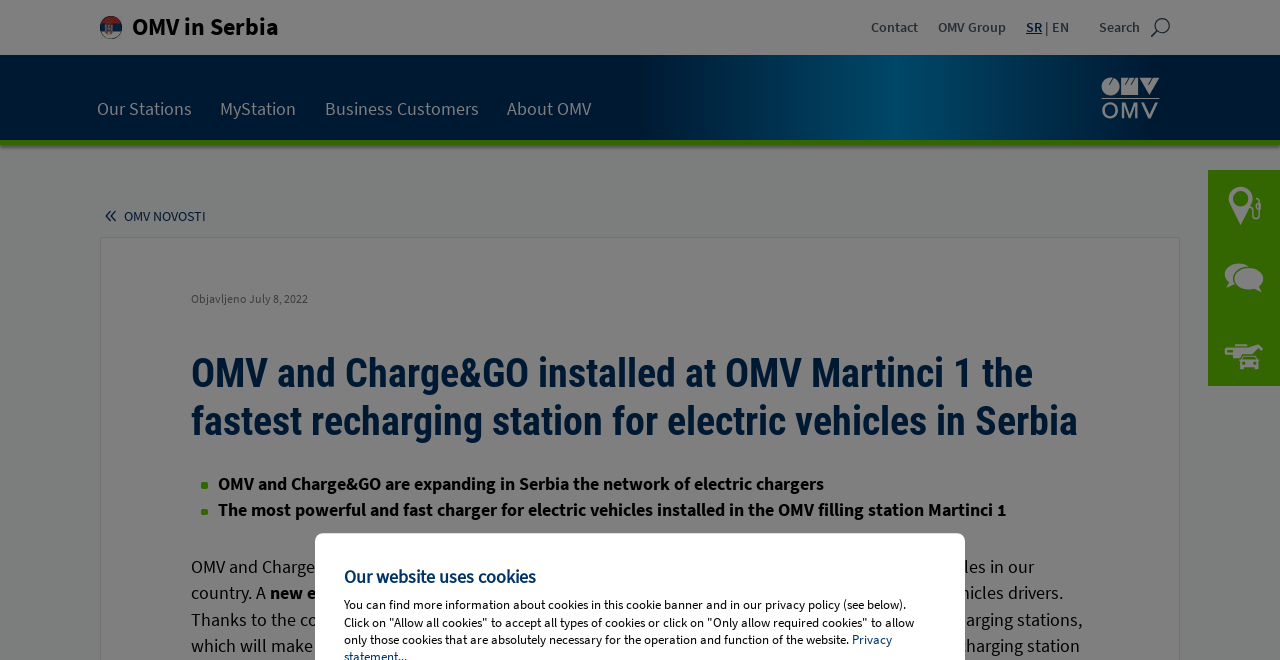What is the purpose of the 'Oilfinder' button?
Provide a well-explained and detailed answer to the question.

I inferred the purpose of the 'Oilfinder' button by its name and its location on the webpage. The button is placed alongside other buttons like 'Filling Station' and 'Feedback', suggesting that it is related to finding or searching for something. The name 'Oilfinder' implies that it is used to find oil or oil-related services.